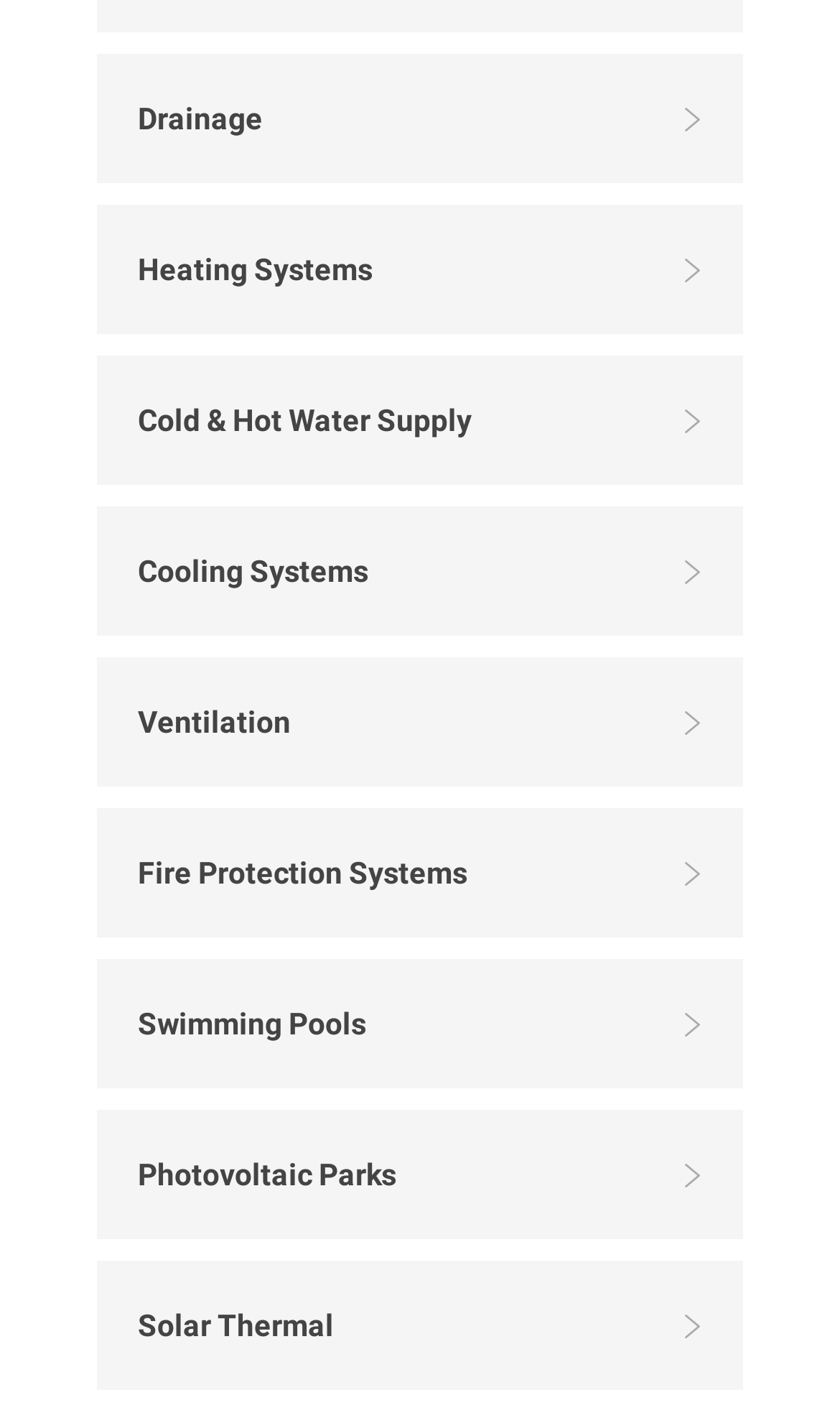Provide the bounding box coordinates of the HTML element this sentence describes: "Fire Protection Systems". The bounding box coordinates consist of four float numbers between 0 and 1, i.e., [left, top, right, bottom].

[0.115, 0.573, 0.885, 0.664]